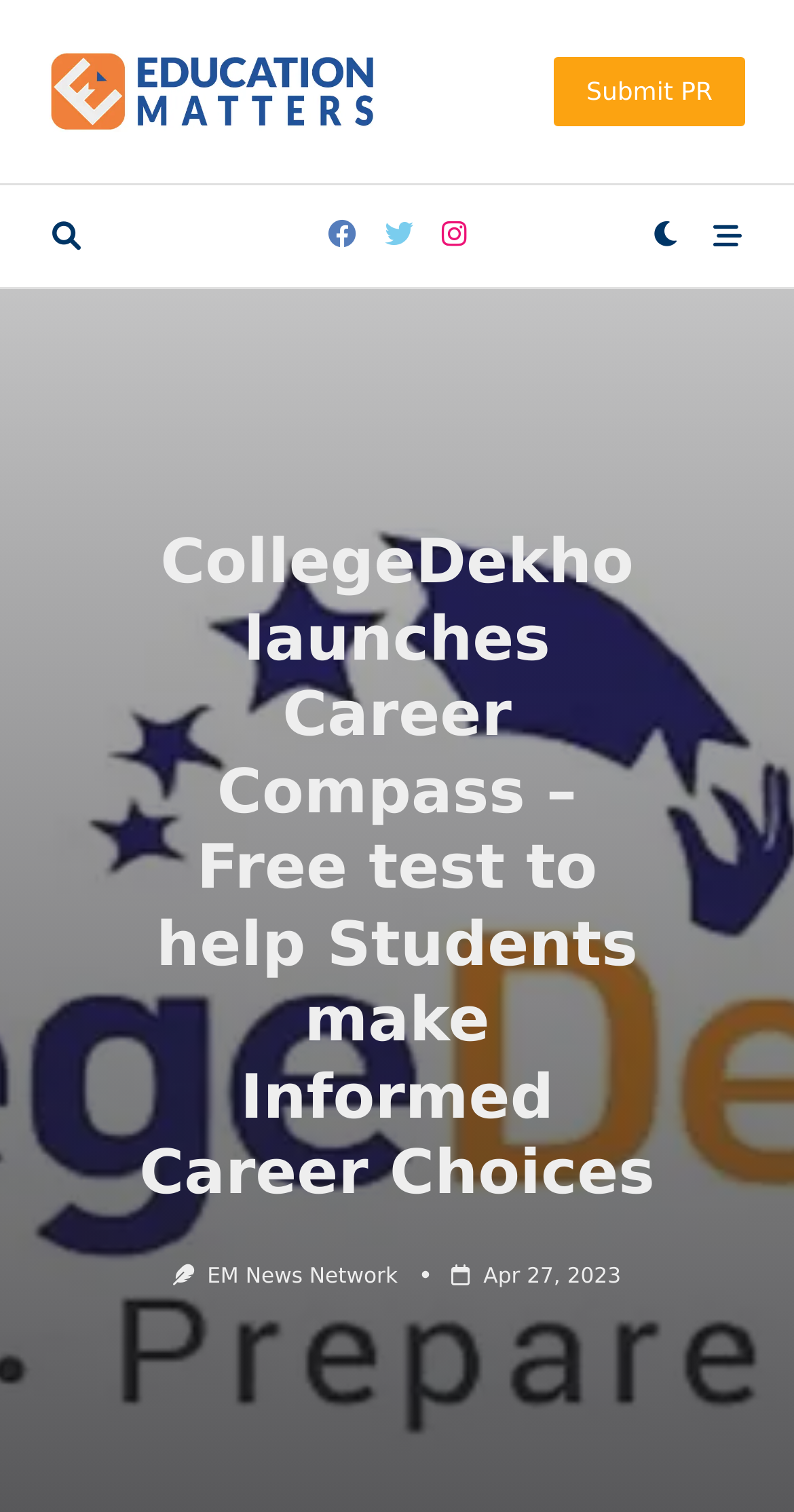Given the content of the image, can you provide a detailed answer to the question?
What is the date of the news article?

I found the answer by looking at the link element with the text 'Apr 27, 2023' which is a child of the root element.